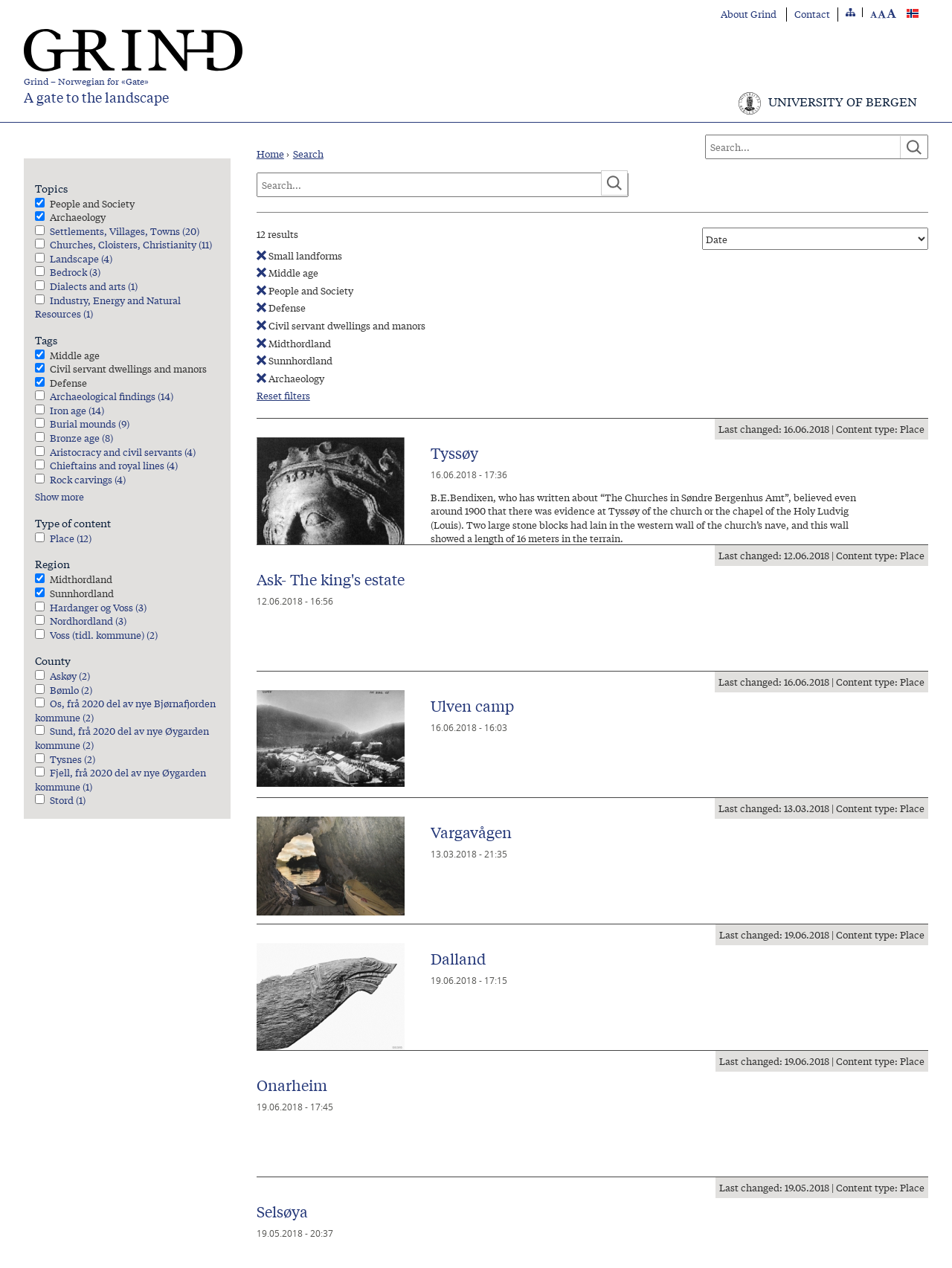Determine the bounding box coordinates of the clickable region to execute the instruction: "Click on the 'Home' button". The coordinates should be four float numbers between 0 and 1, denoted as [left, top, right, bottom].

None